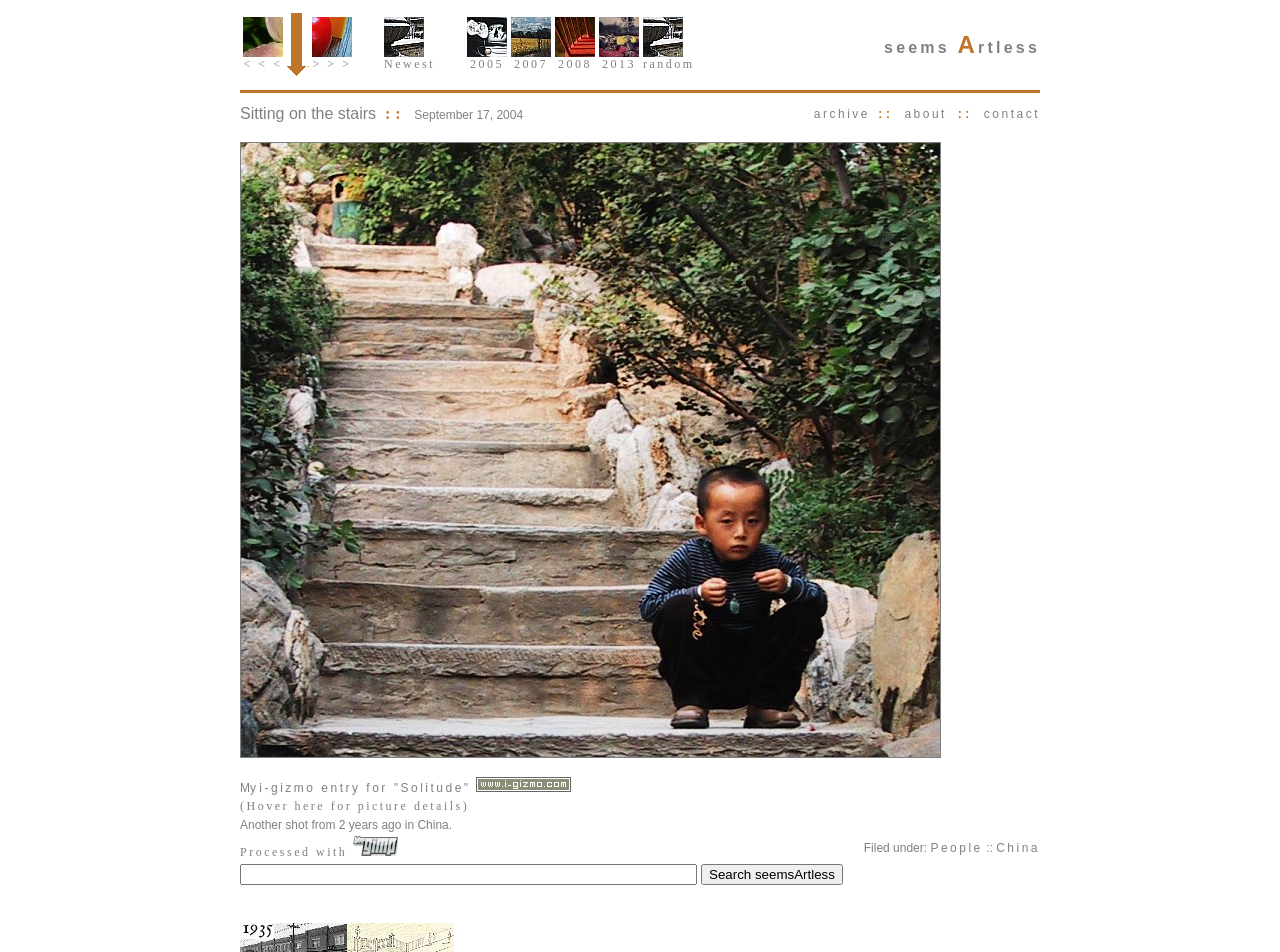Predict the bounding box of the UI element based on this description: "i-gizmo entry for "Solitude"".

[0.203, 0.82, 0.446, 0.835]